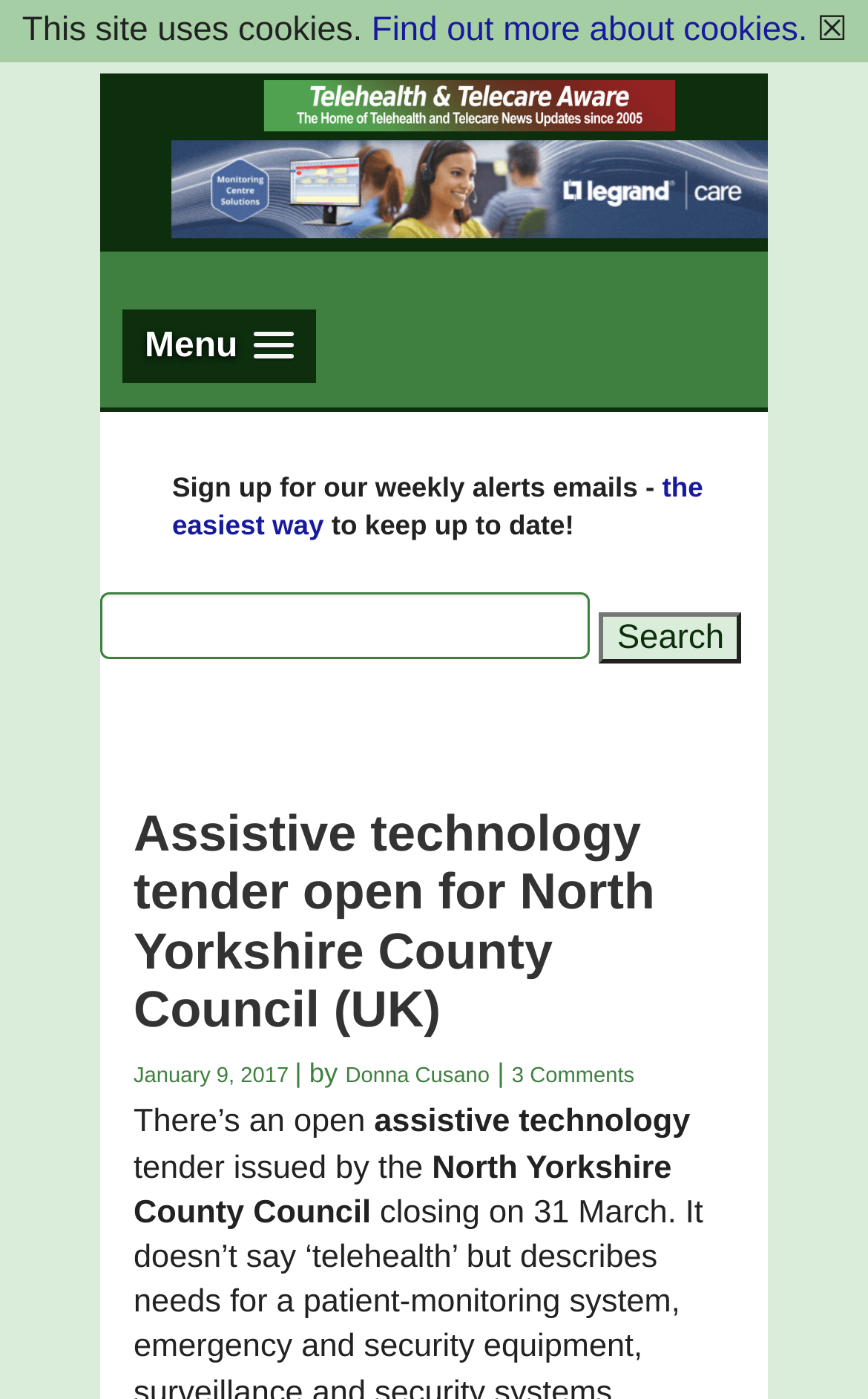Generate the text content of the main headline of the webpage.

Assistive technology tender open for North Yorkshire County Council (UK)